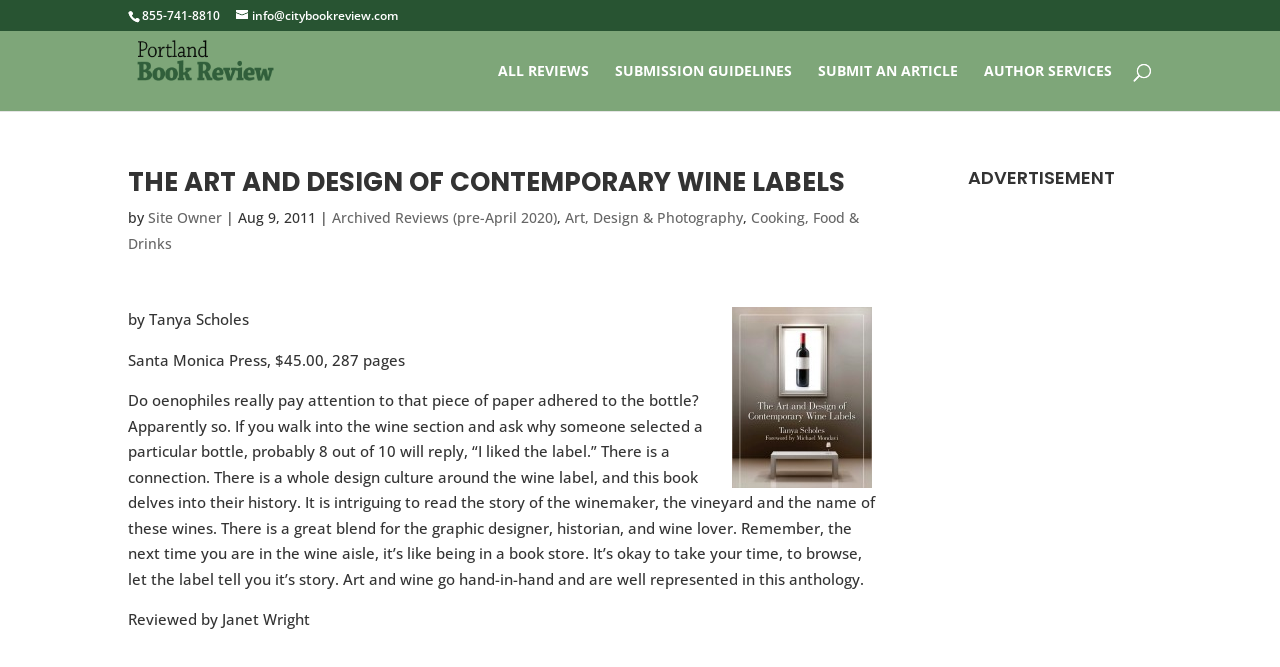Pinpoint the bounding box coordinates of the element to be clicked to execute the instruction: "view archived reviews".

[0.259, 0.312, 0.435, 0.34]